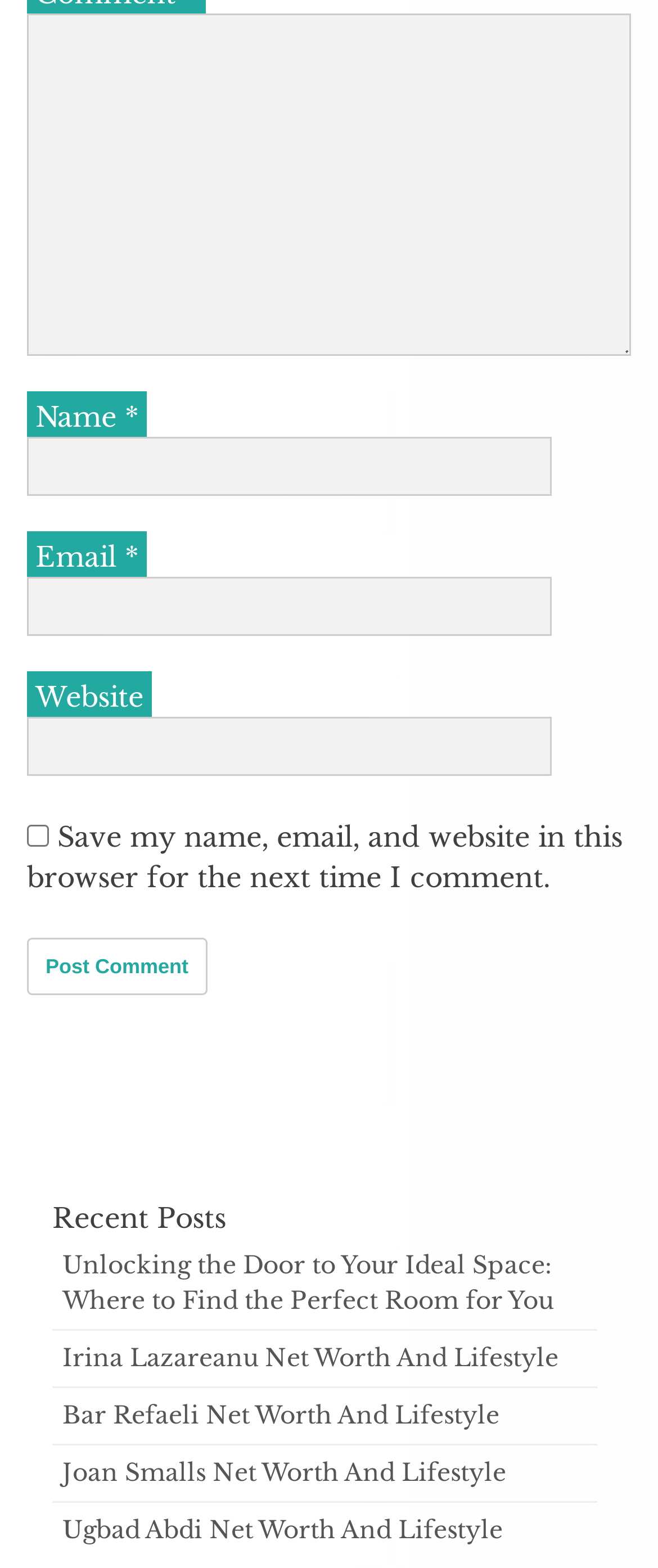Using the description "Follow", locate and provide the bounding box of the UI element.

None